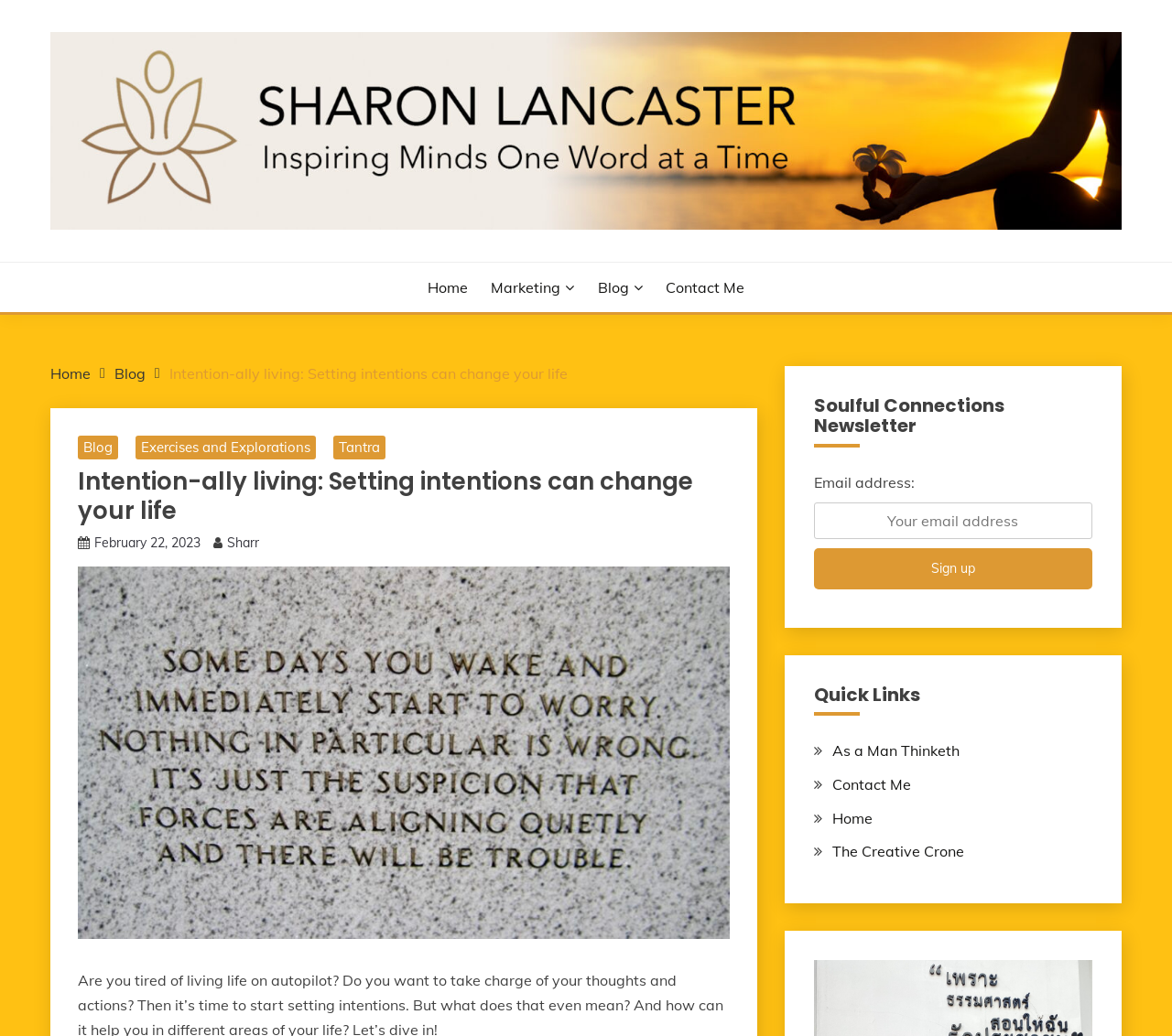Please mark the bounding box coordinates of the area that should be clicked to carry out the instruction: "Click on the 'Home' link".

[0.365, 0.266, 0.399, 0.288]